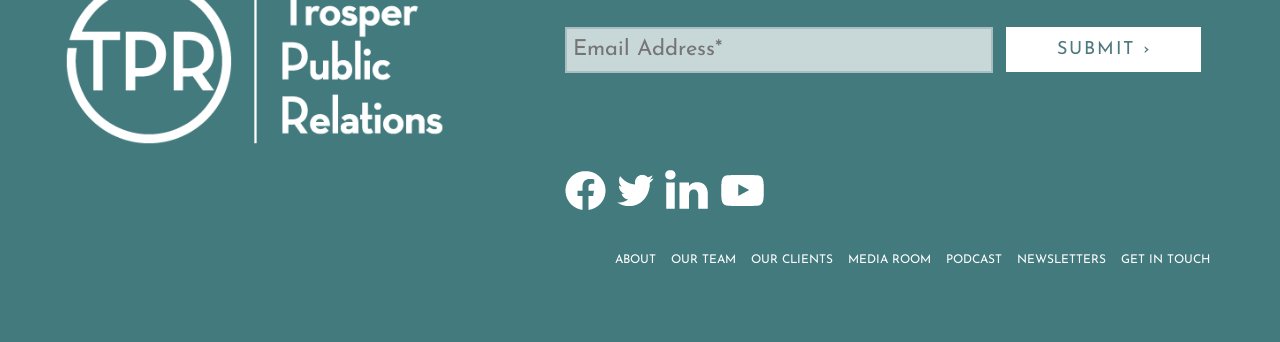Locate the coordinates of the bounding box for the clickable region that fulfills this instruction: "View about page".

[0.477, 0.743, 0.516, 0.792]